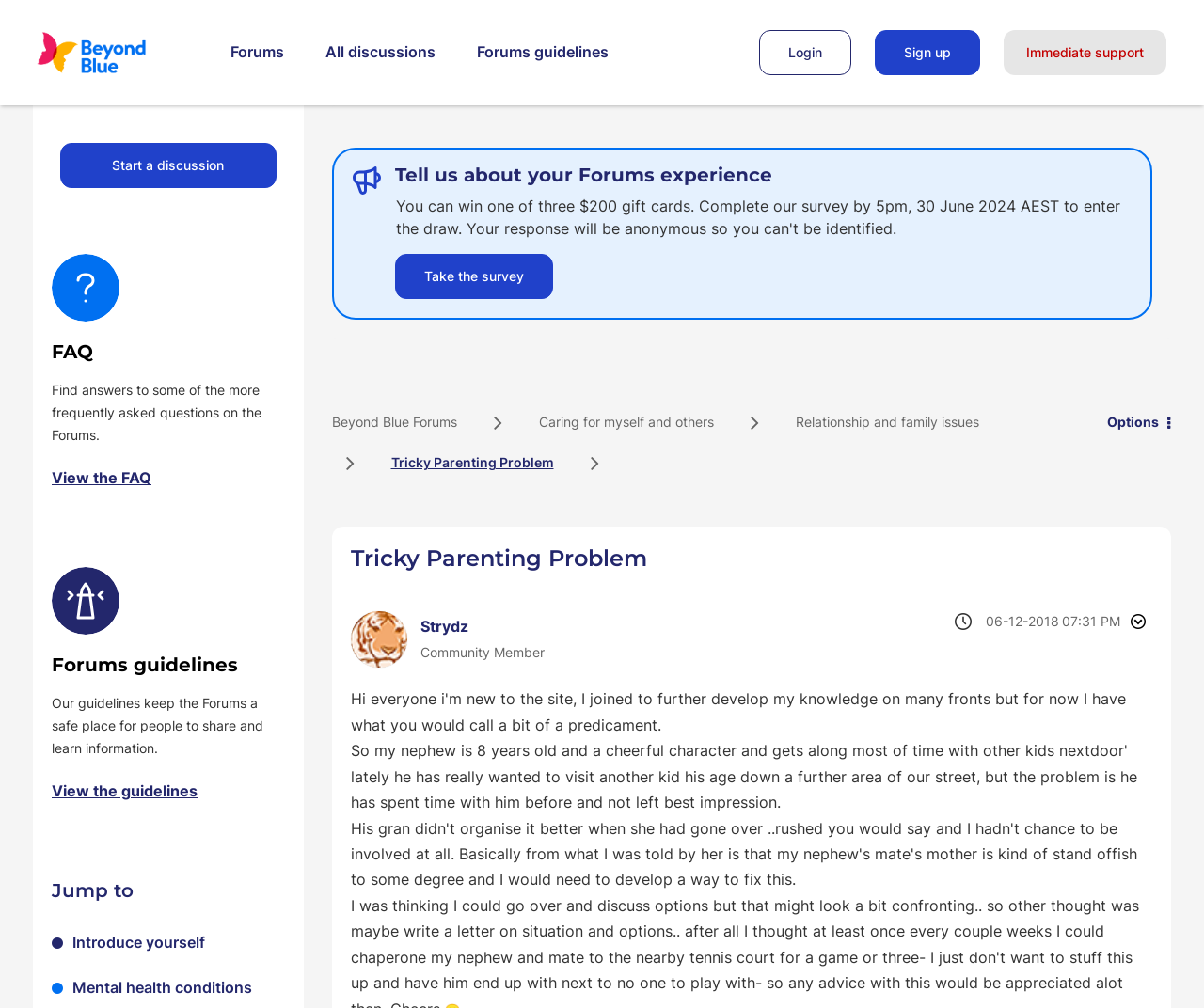Identify the bounding box coordinates of the area you need to click to perform the following instruction: "Click on the 'Login' link".

[0.63, 0.03, 0.707, 0.075]